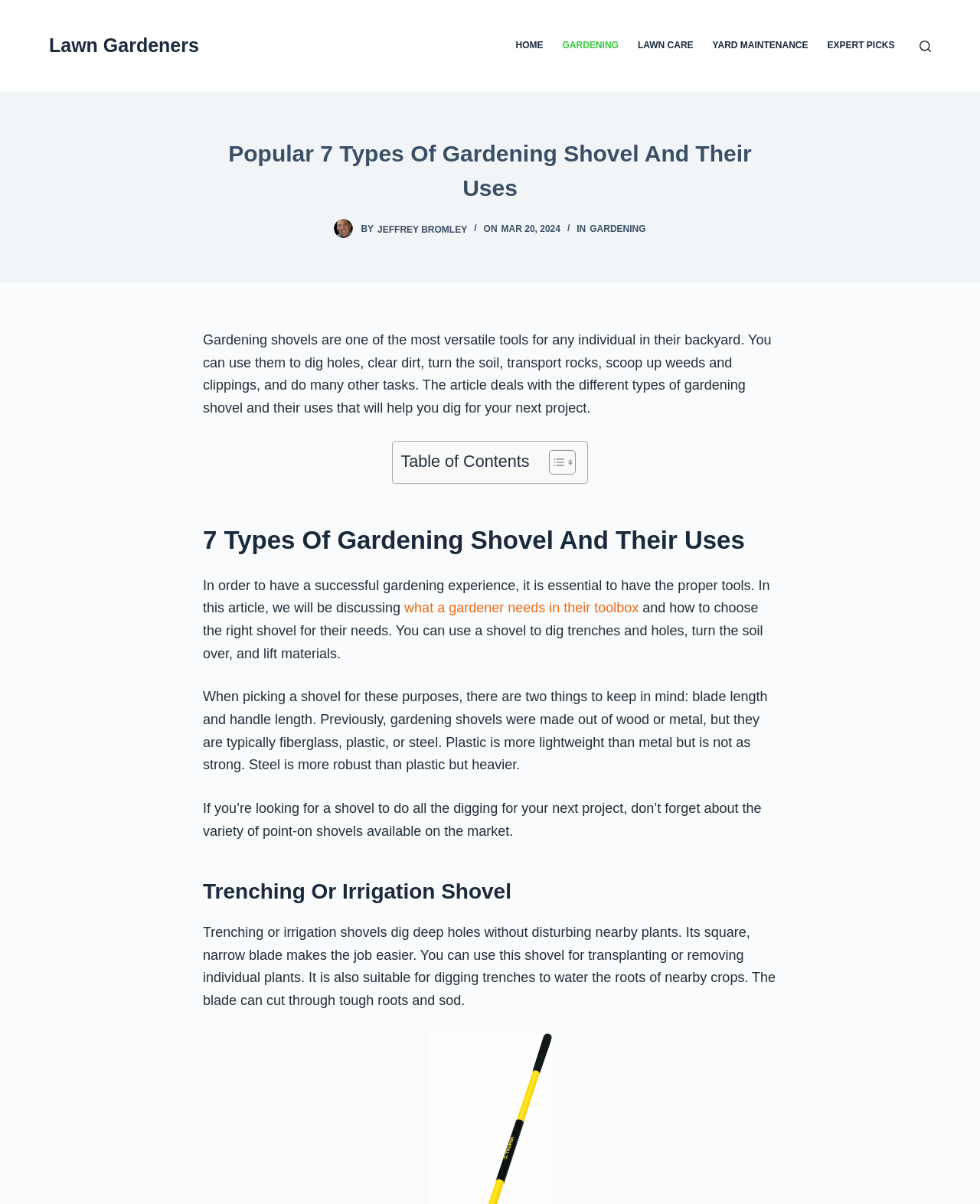How many menu items are in the header menu?
Answer the question in a detailed and comprehensive manner.

The number of menu items in the header menu can be found by looking at the navigation section of the webpage, where there are 5 menu items: 'HOME', 'GARDENING', 'LAWN CARE', 'YARD MAINTENANCE', and 'EXPERT PICKS'.